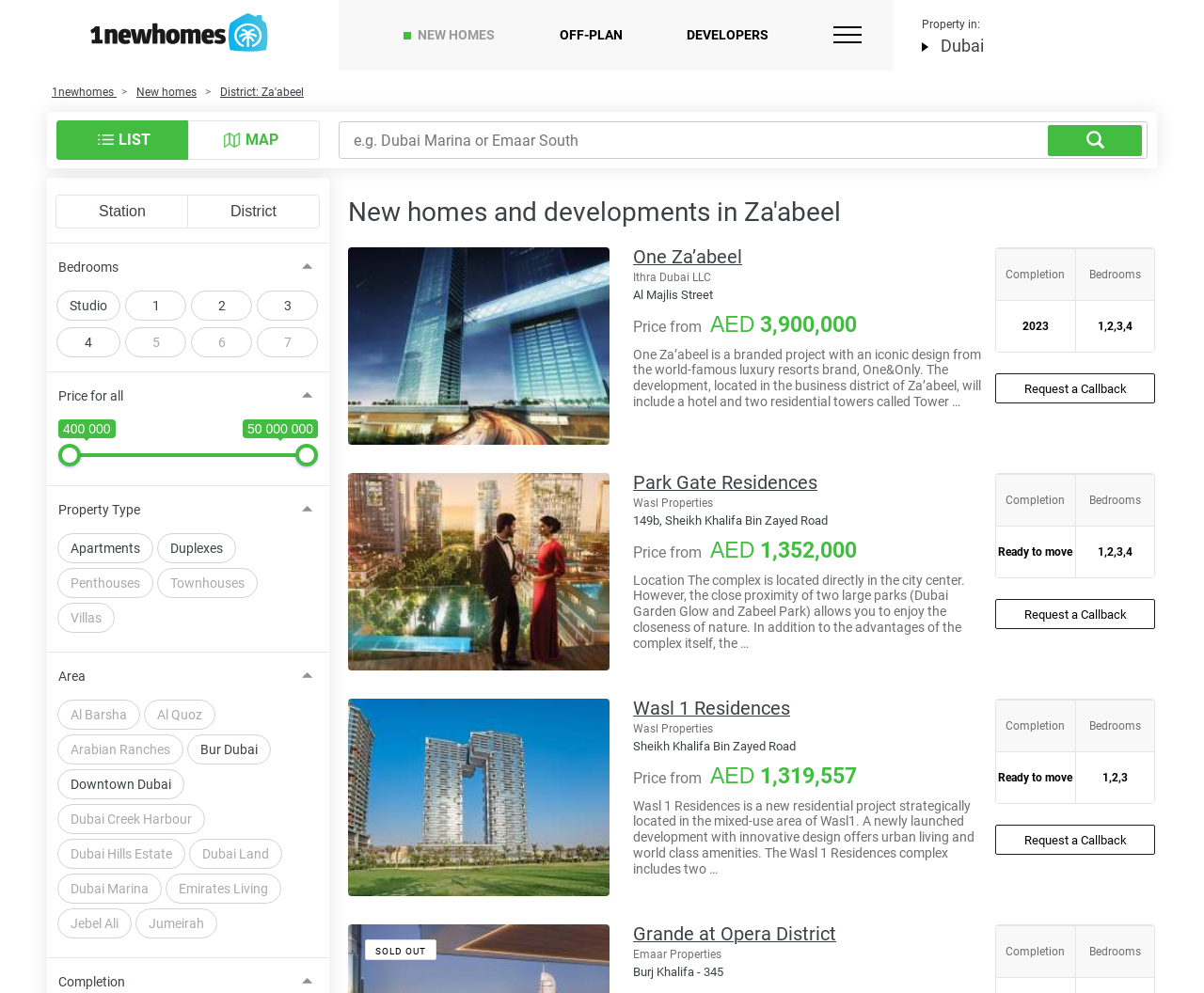Please specify the bounding box coordinates for the clickable region that will help you carry out the instruction: "Select the 'Studio' option".

[0.058, 0.3, 0.089, 0.315]